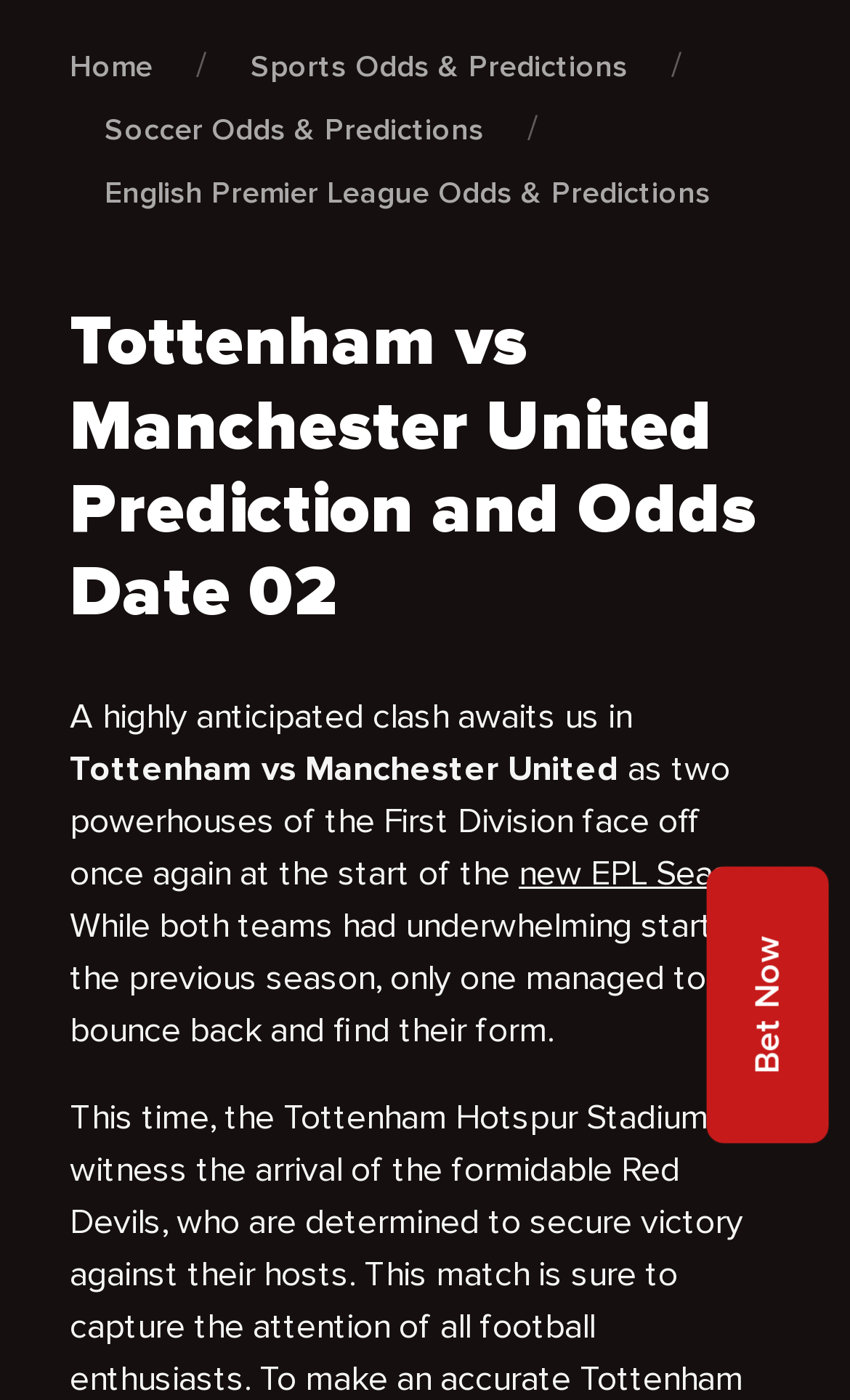Based on the image, please respond to the question with as much detail as possible:
What is the position of the 'Bet Now' button?

Based on the bounding box coordinates of the 'Bet Now' button, its y1 and y2 values are 0.619 and 0.817, respectively, which indicates that it is located at the bottom of the webpage. Additionally, its x1 and x2 values are 0.831 and 0.975, respectively, which suggests that it is positioned on the right side of the webpage.